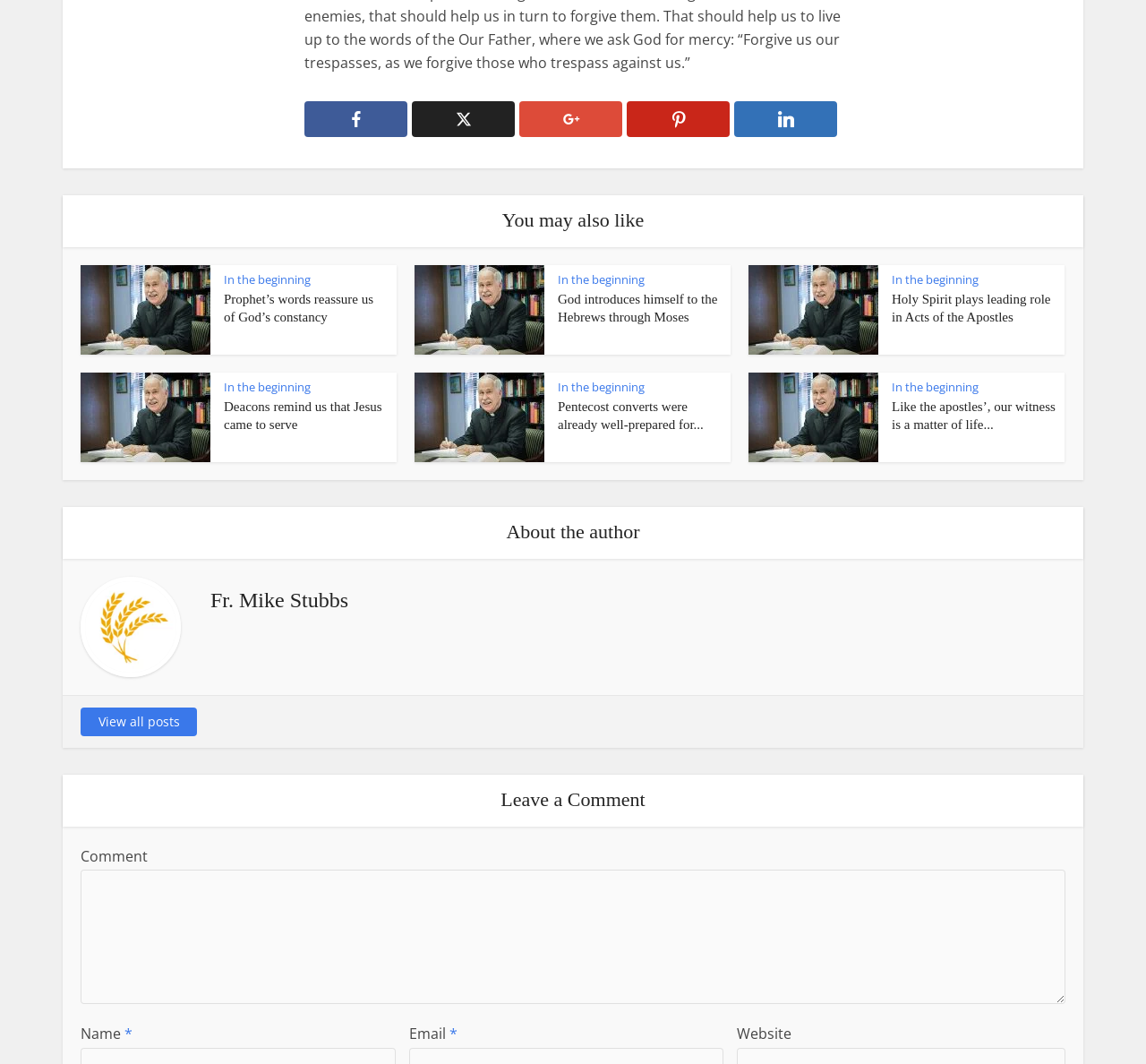How many articles are displayed on the webpage? Refer to the image and provide a one-word or short phrase answer.

6